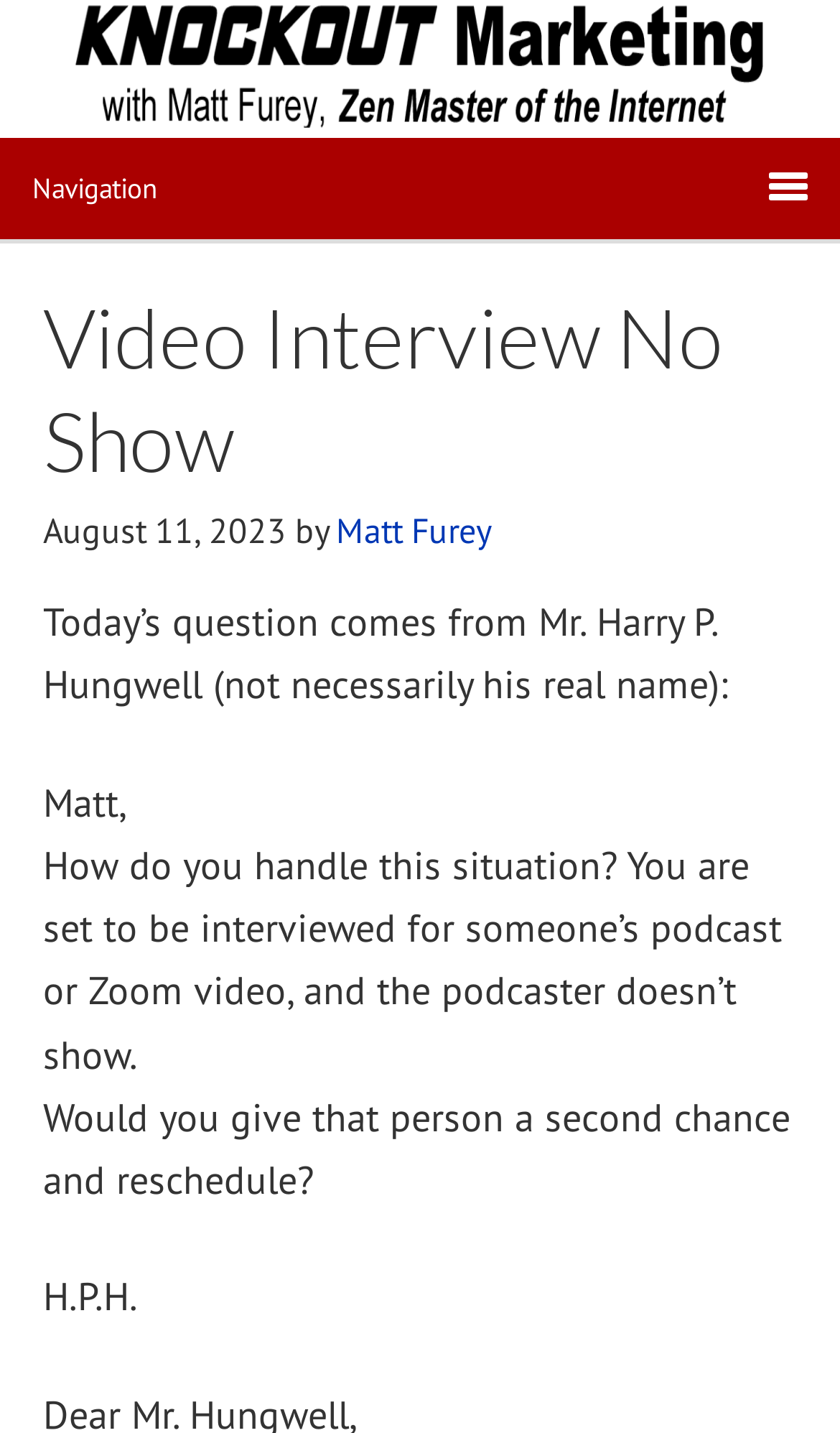Based on the image, please respond to the question with as much detail as possible:
Who is the author of the article?

The author of the article can be determined by looking at the header section of the webpage, where it says 'Video Interview No Show' and then 'by Matt Furey'. This indicates that Matt Furey is the author of the article.